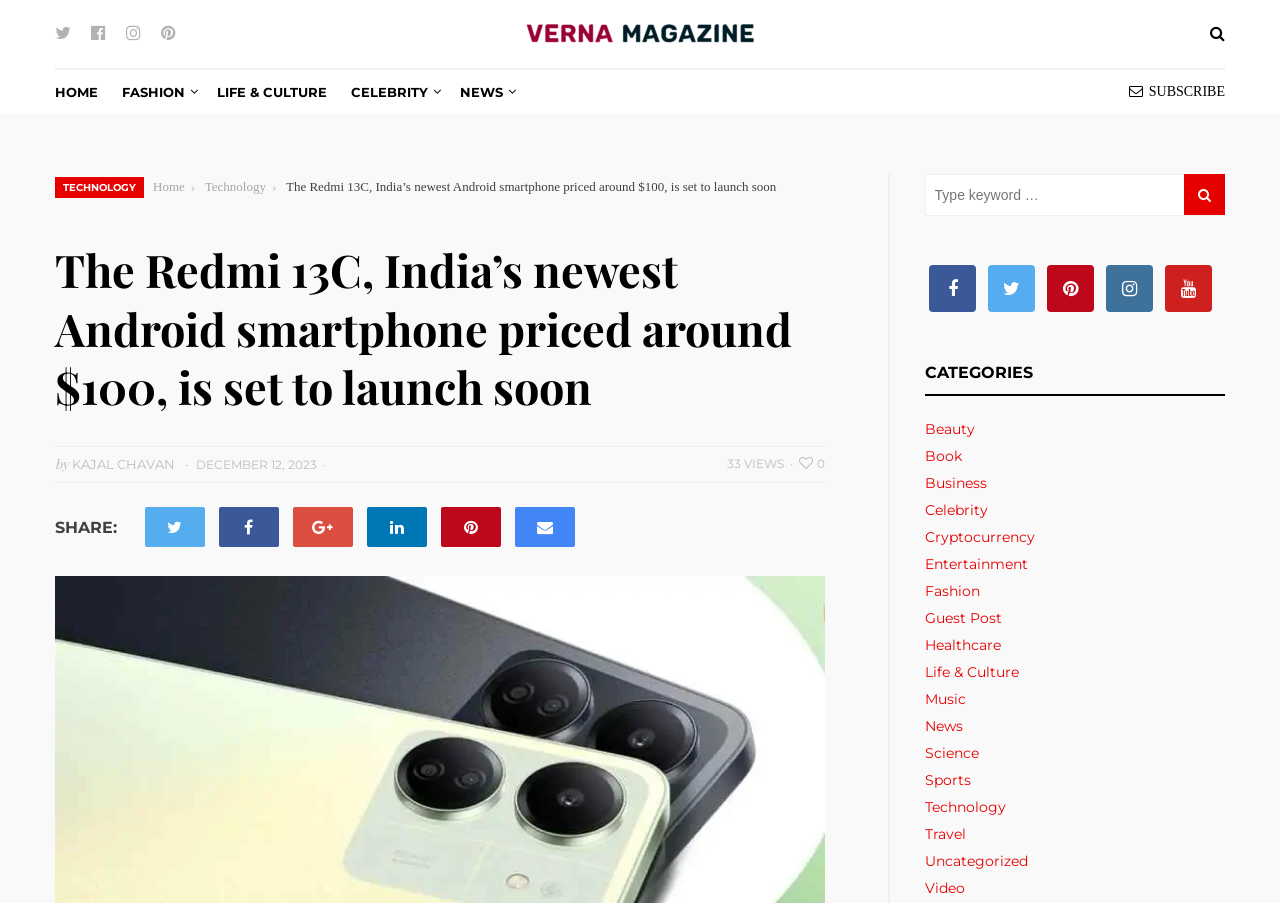Please locate the bounding box coordinates of the region I need to click to follow this instruction: "Read the article about Technology".

[0.043, 0.196, 0.112, 0.219]